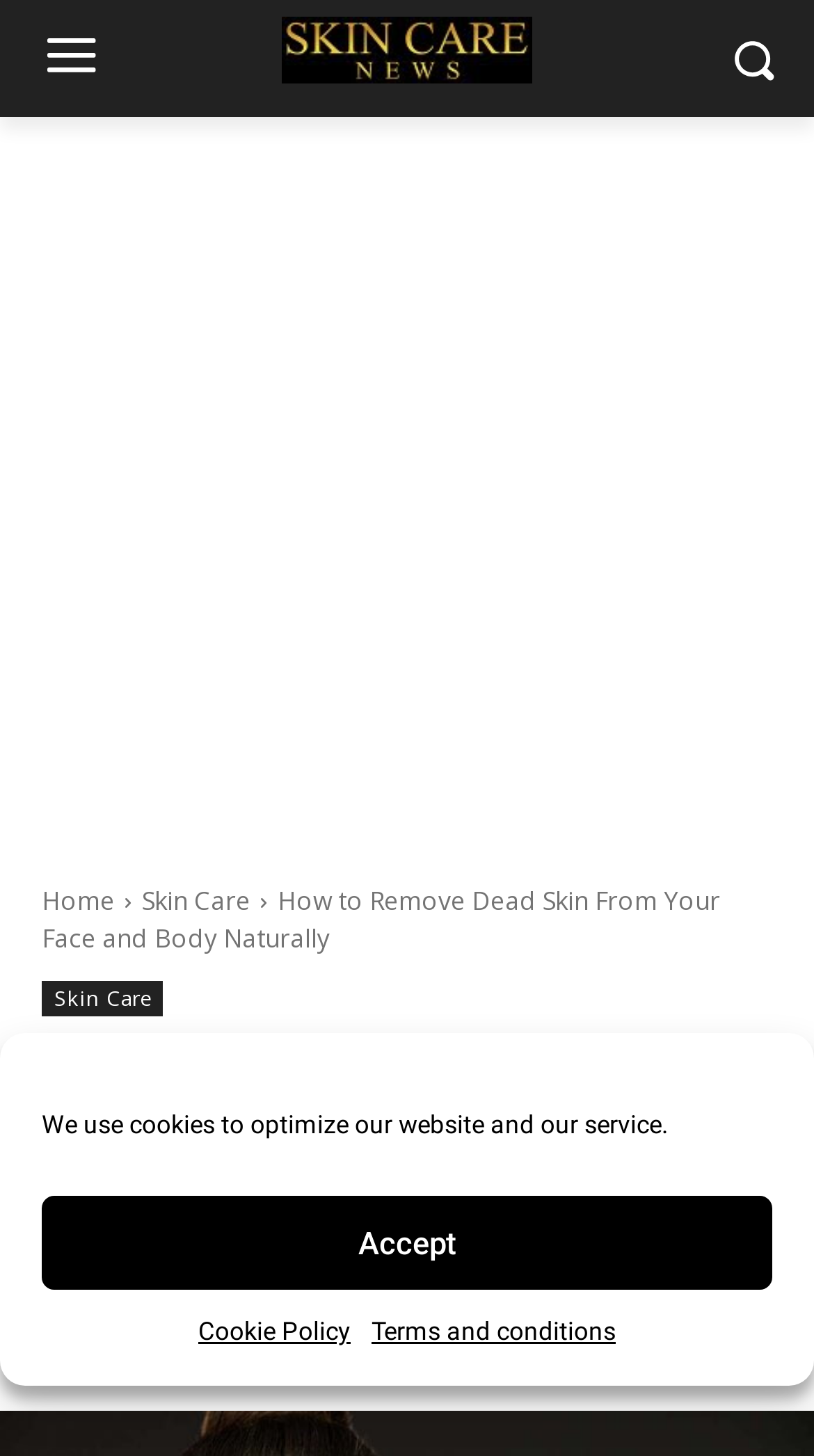Please identify the bounding box coordinates of the element that needs to be clicked to execute the following command: "click the logo". Provide the bounding box using four float numbers between 0 and 1, formatted as [left, top, right, bottom].

[0.231, 0.011, 0.769, 0.058]